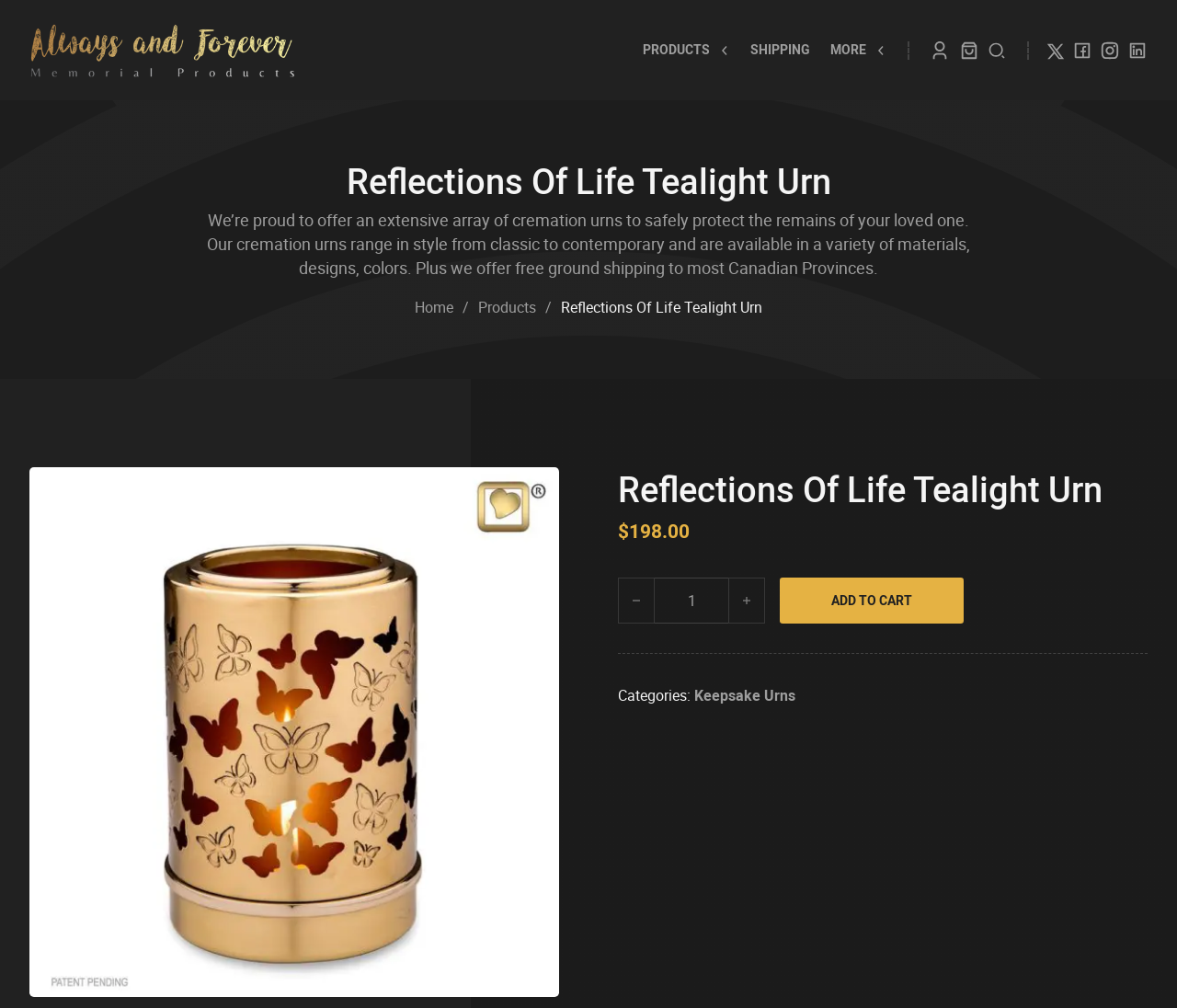Using the element description: "Keepsake Urns", determine the bounding box coordinates. The coordinates should be in the format [left, top, right, bottom], with values between 0 and 1.

[0.59, 0.68, 0.676, 0.7]